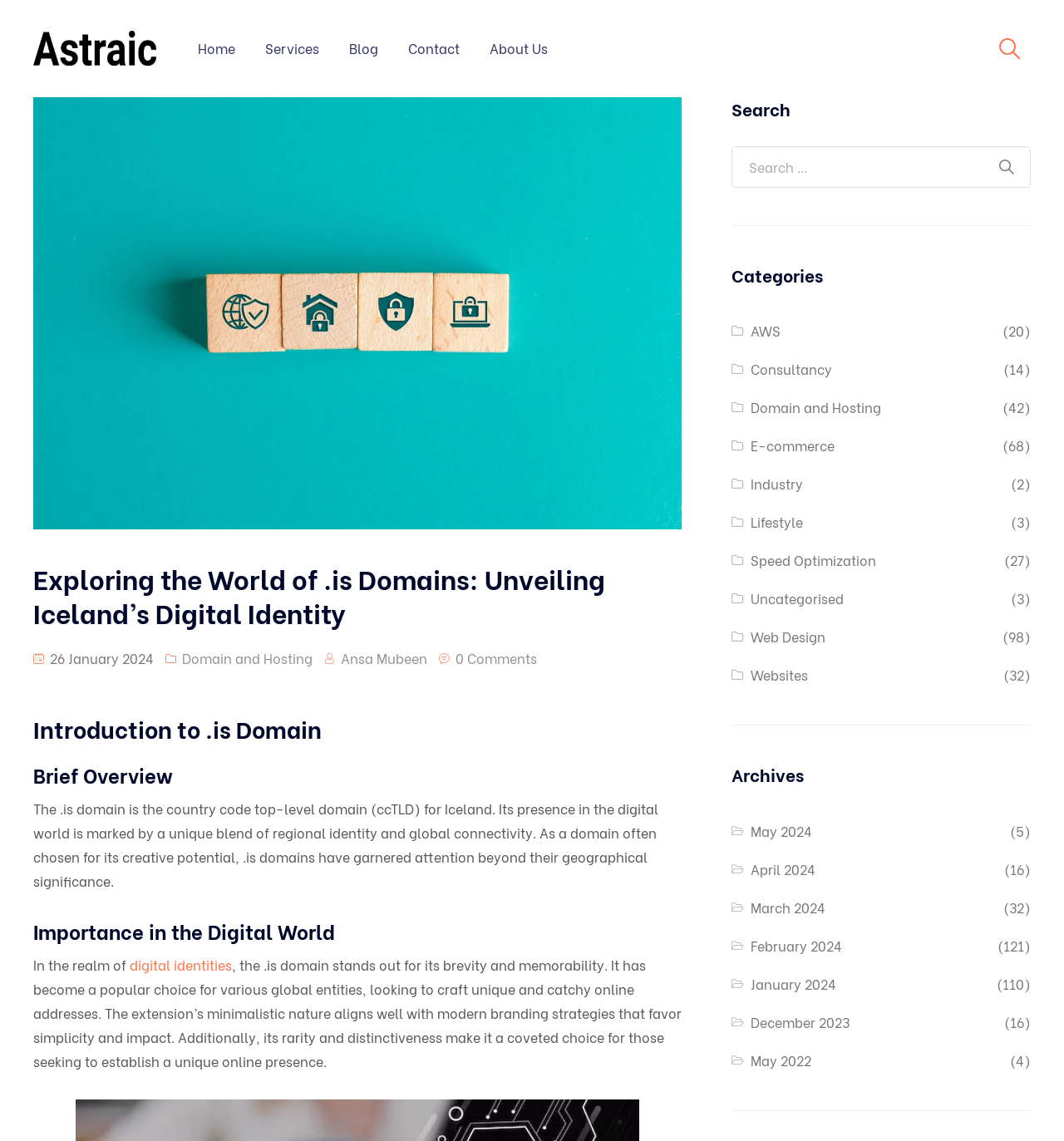Please pinpoint the bounding box coordinates for the region I should click to adhere to this instruction: "Click on the 'Domain and Hosting' link".

[0.171, 0.568, 0.294, 0.585]